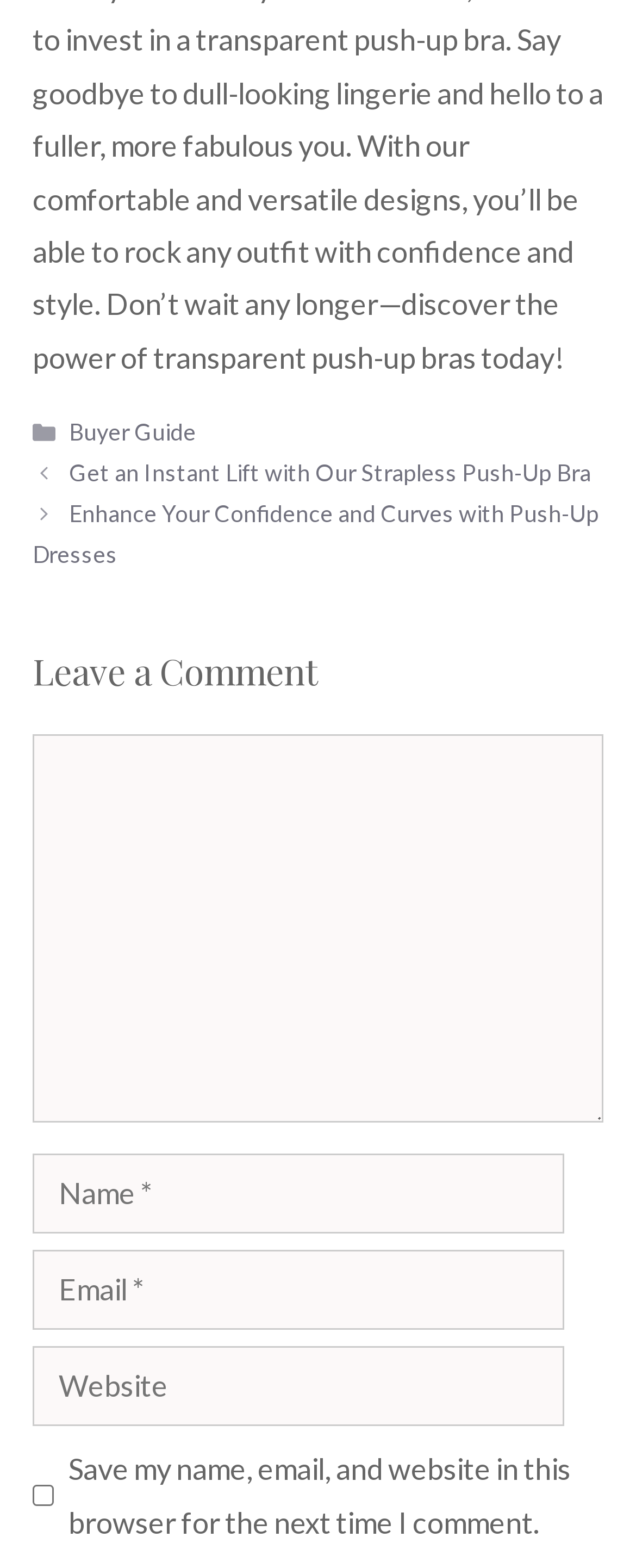Please determine the bounding box coordinates of the section I need to click to accomplish this instruction: "Click the 'PET Blowing Machine' link".

None